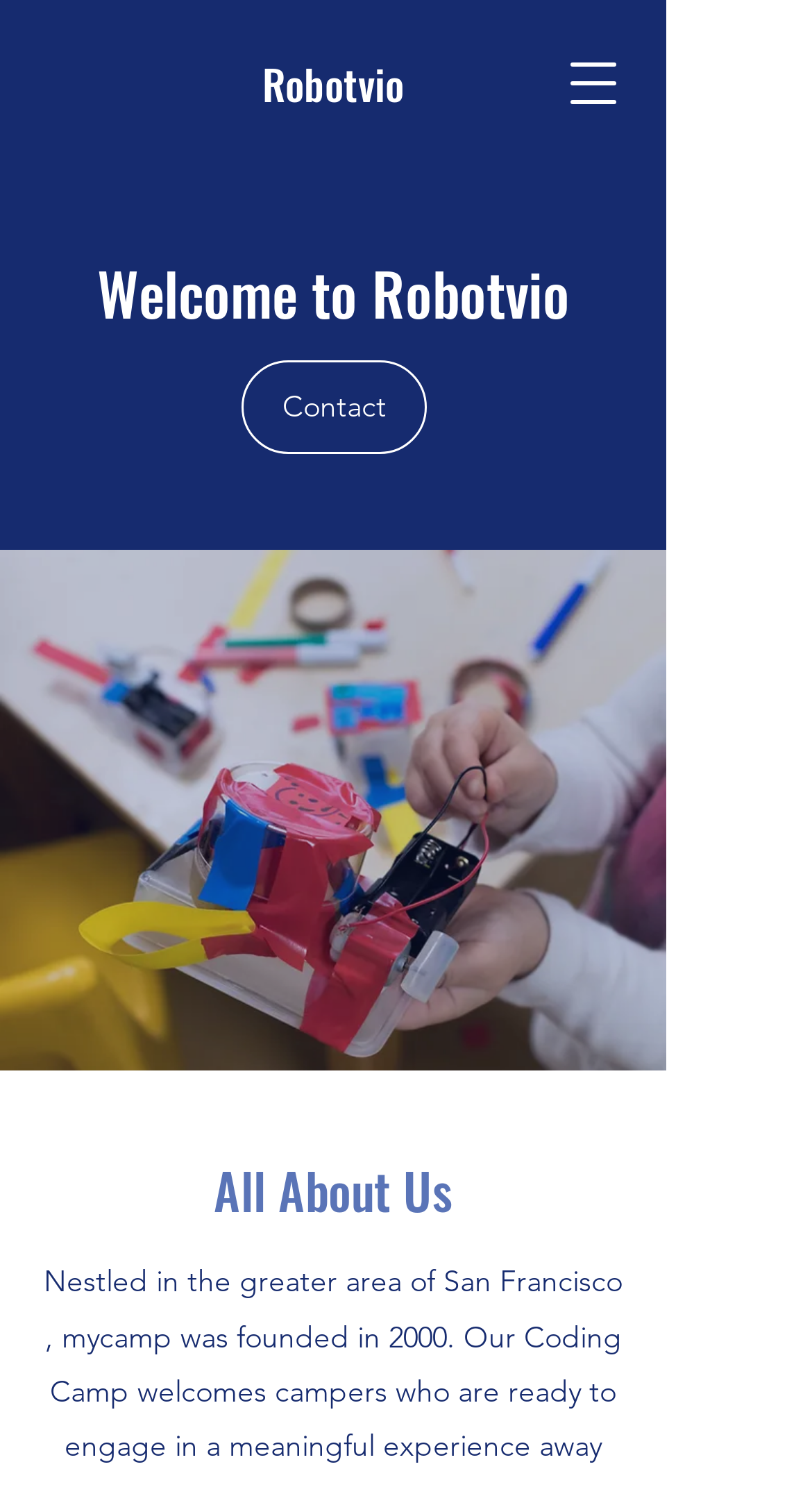Highlight the bounding box of the UI element that corresponds to this description: "E-mail".

None